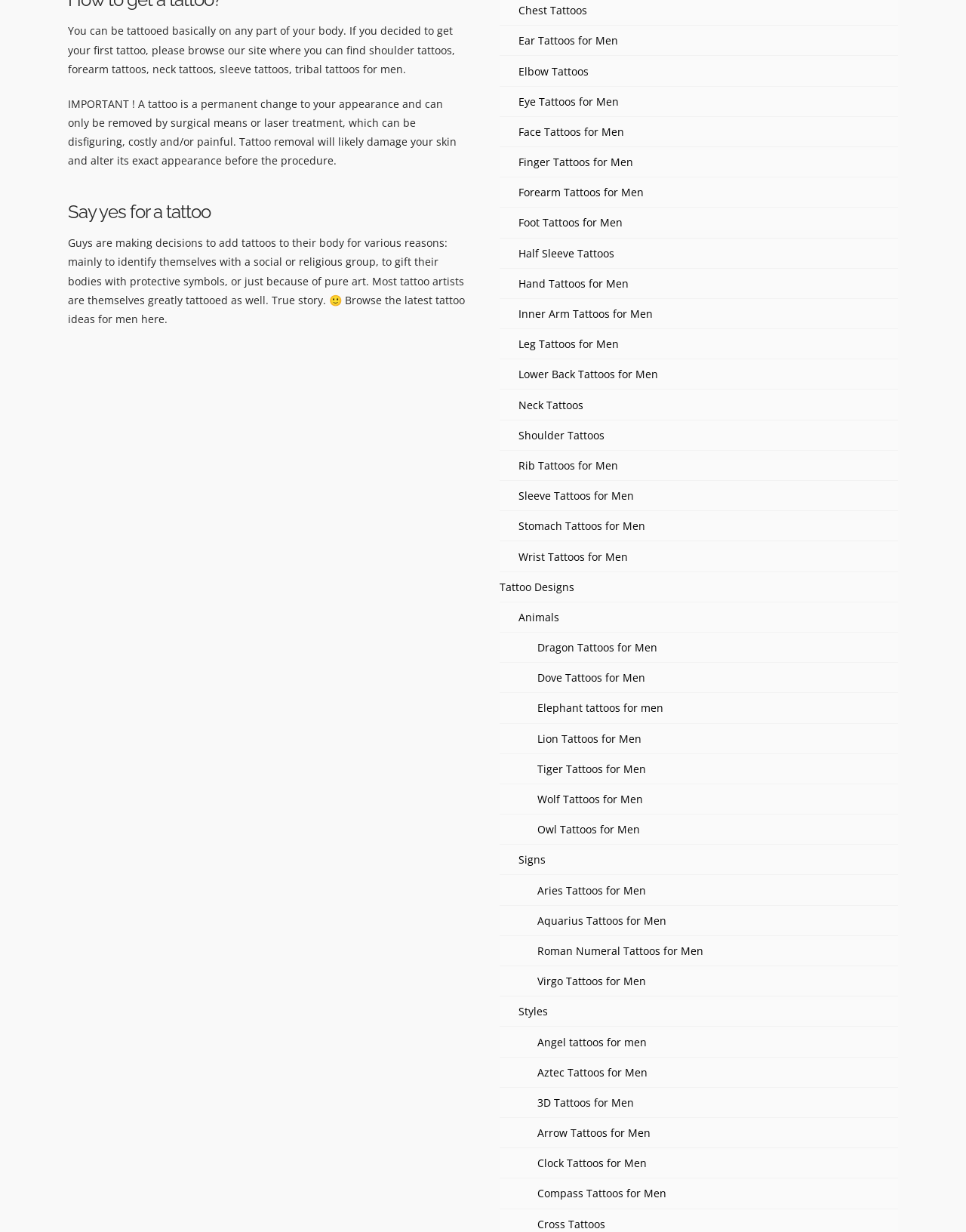Please find the bounding box coordinates in the format (top-left x, top-left y, bottom-right x, bottom-right y) for the given element description. Ensure the coordinates are floating point numbers between 0 and 1. Description: Elbow Tattoos

[0.537, 0.051, 0.609, 0.064]